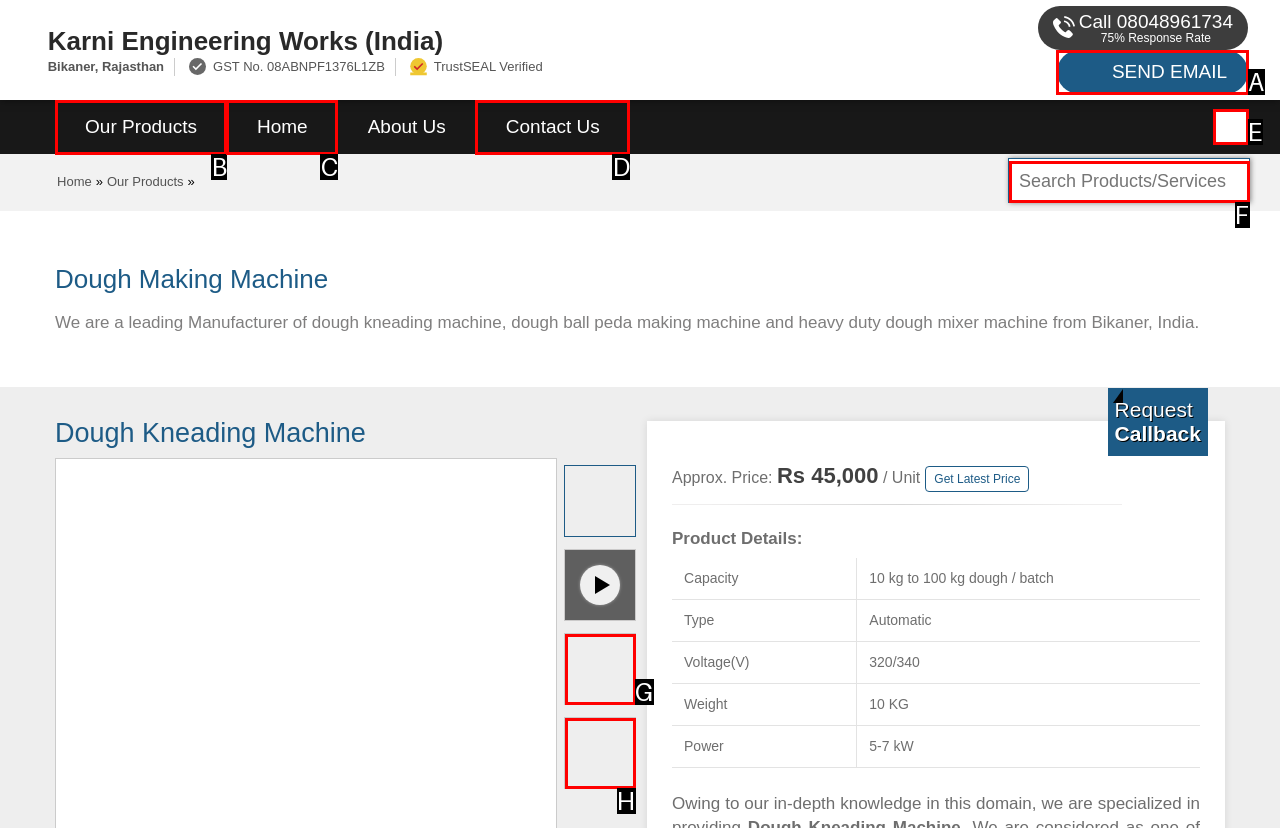Choose the HTML element that best fits the description: 31 Top Disney Couples Ranked. Answer with the option's letter directly.

None